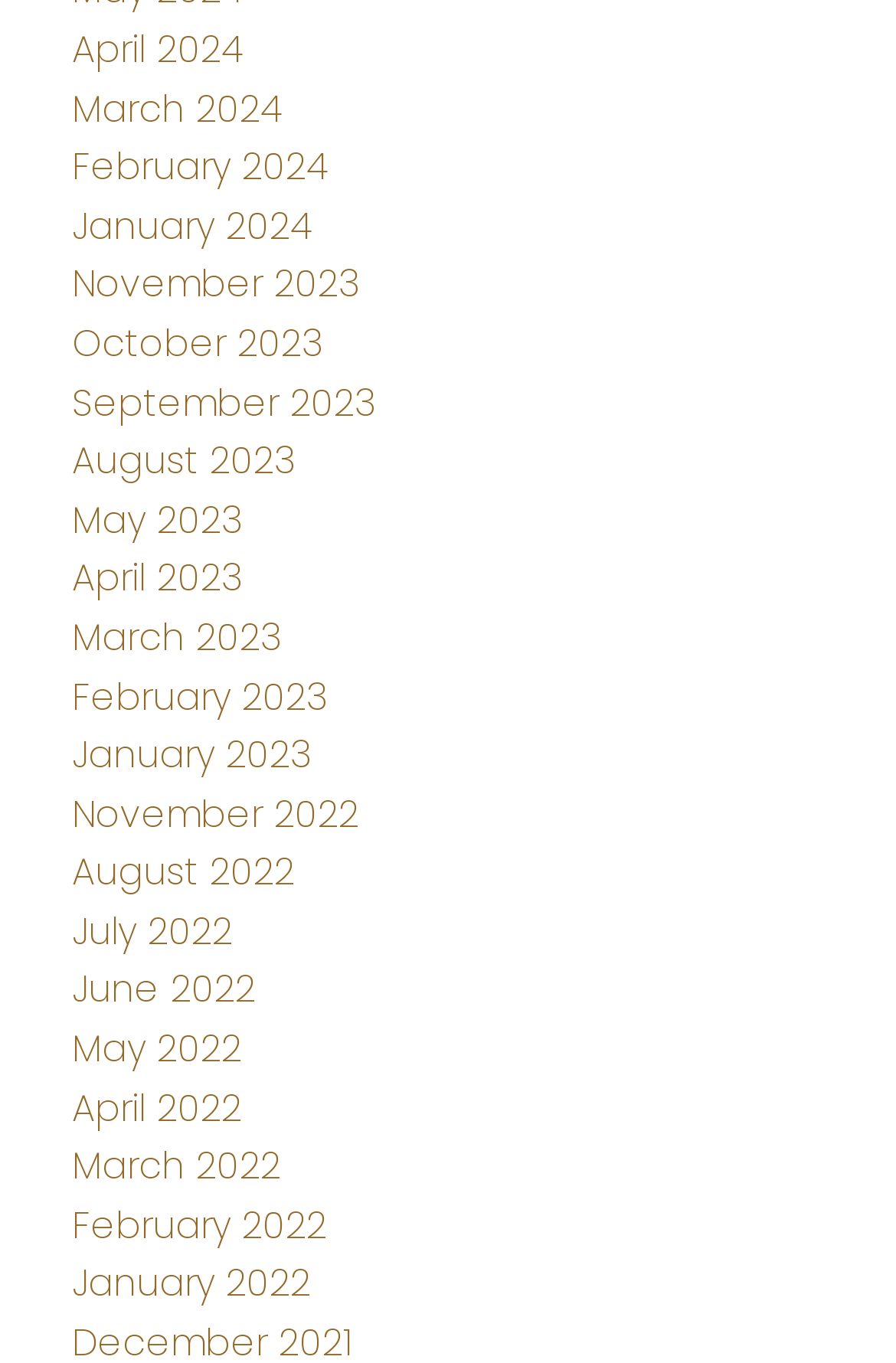Please identify the bounding box coordinates of the area that needs to be clicked to follow this instruction: "Go to March 2023".

[0.08, 0.448, 0.313, 0.487]